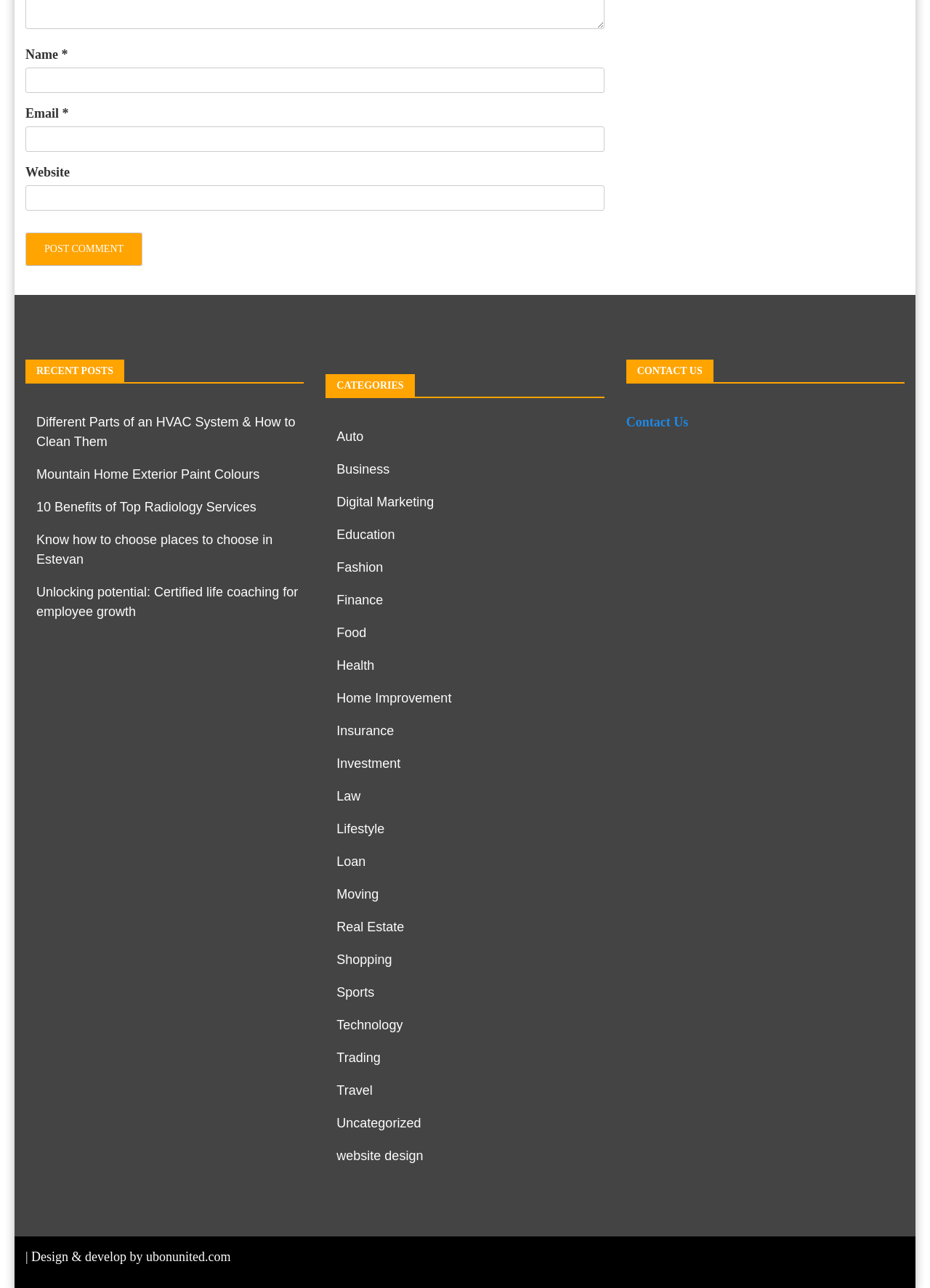Locate the bounding box coordinates of the element to click to perform the following action: 'Search for products'. The coordinates should be given as four float values between 0 and 1, in the form of [left, top, right, bottom].

None